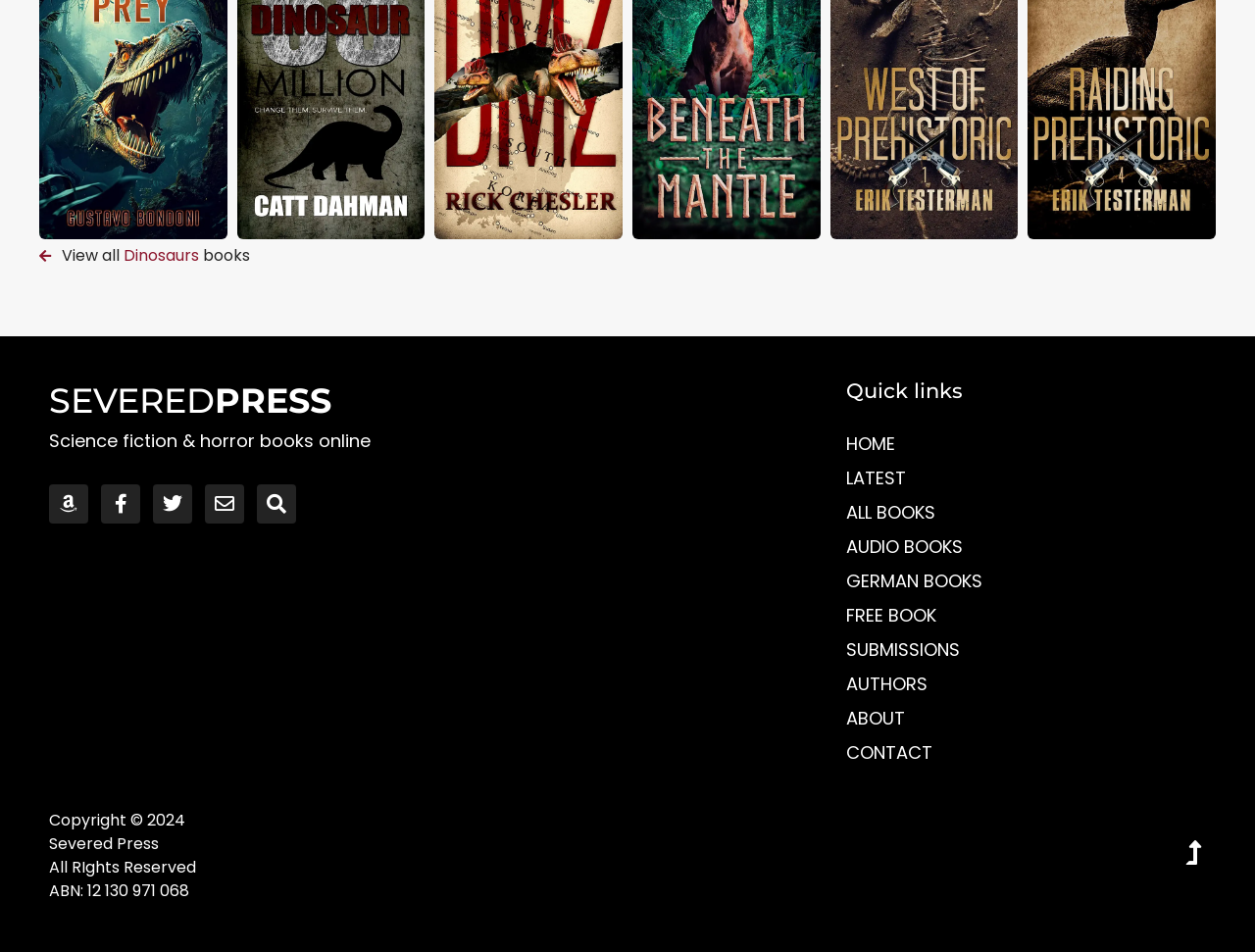Locate the bounding box coordinates of the clickable region necessary to complete the following instruction: "Visit Severed Press homepage". Provide the coordinates in the format of four float numbers between 0 and 1, i.e., [left, top, right, bottom].

[0.039, 0.399, 0.264, 0.443]